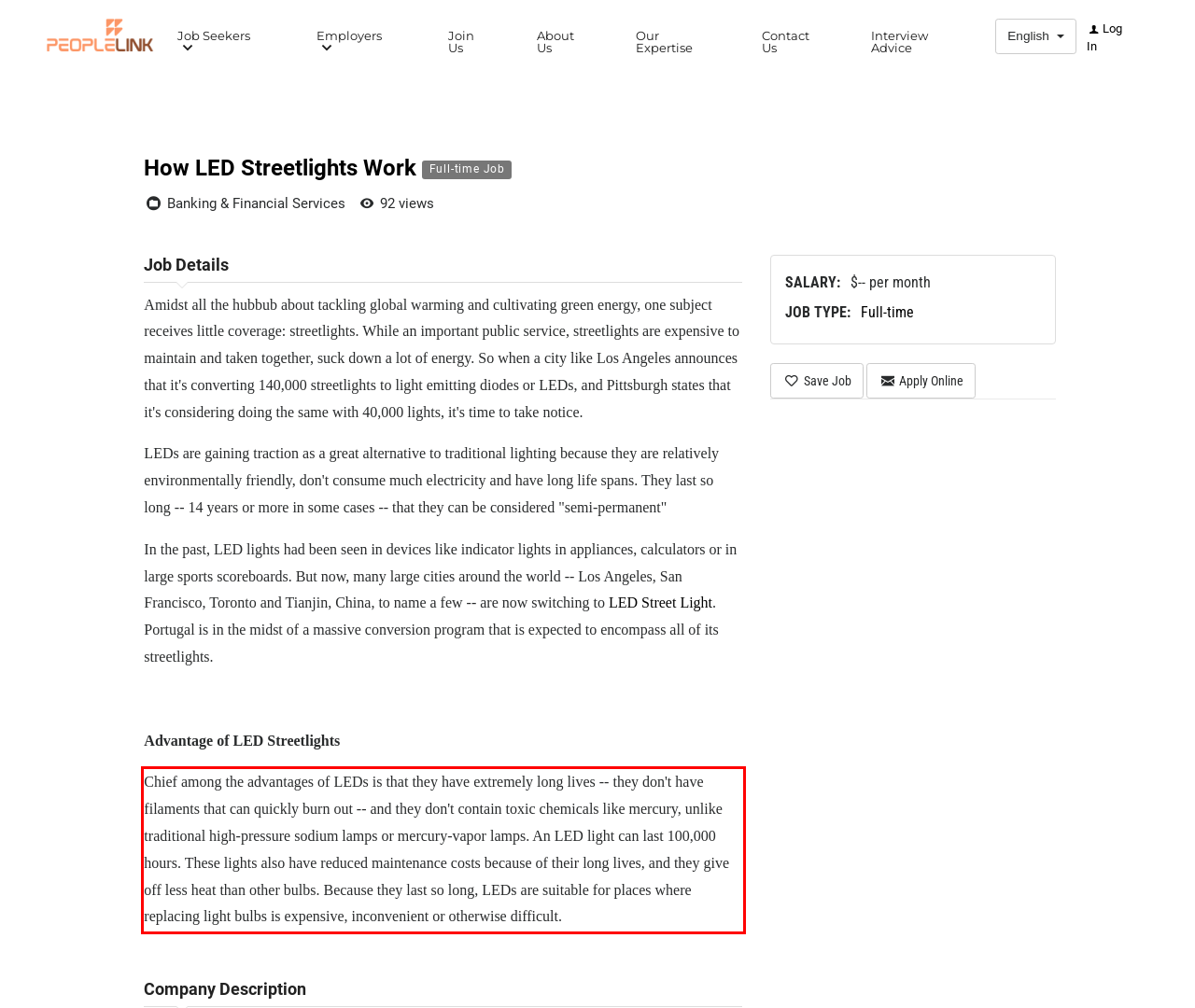You are given a screenshot of a webpage with a UI element highlighted by a red bounding box. Please perform OCR on the text content within this red bounding box.

Chief among the advantages of LEDs is that they have extremely long lives -- they don't have filaments that can quickly burn out -- and they don't contain toxic chemicals like mercury, unlike traditional high-pressure sodium lamps or mercury-vapor lamps. An LED light can last 100,000 hours. These lights also have reduced maintenance costs because of their long lives, and they give off less heat than other bulbs. Because they last so long, LEDs are suitable for places where replacing light bulbs is expensive, inconvenient or otherwise difficult.